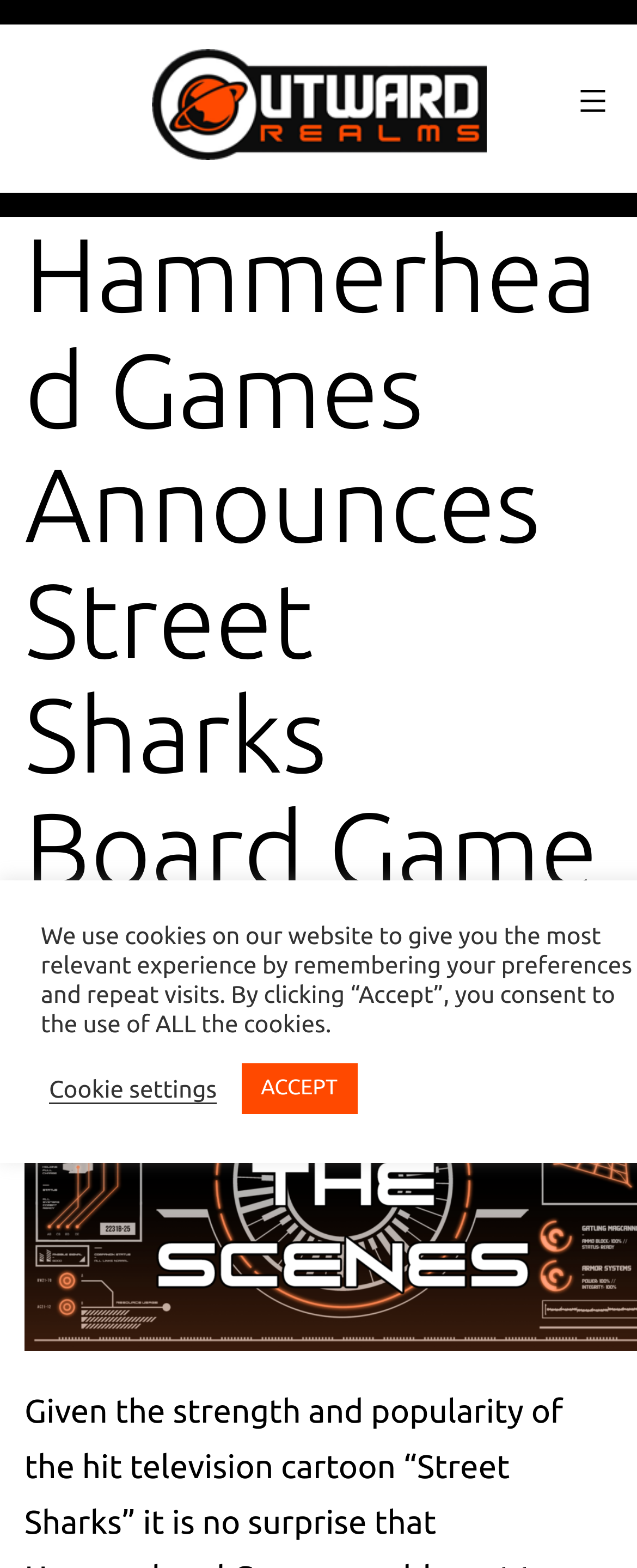Provide a brief response to the question using a single word or phrase: 
What is the purpose of the button at the bottom left?

Cookie settings